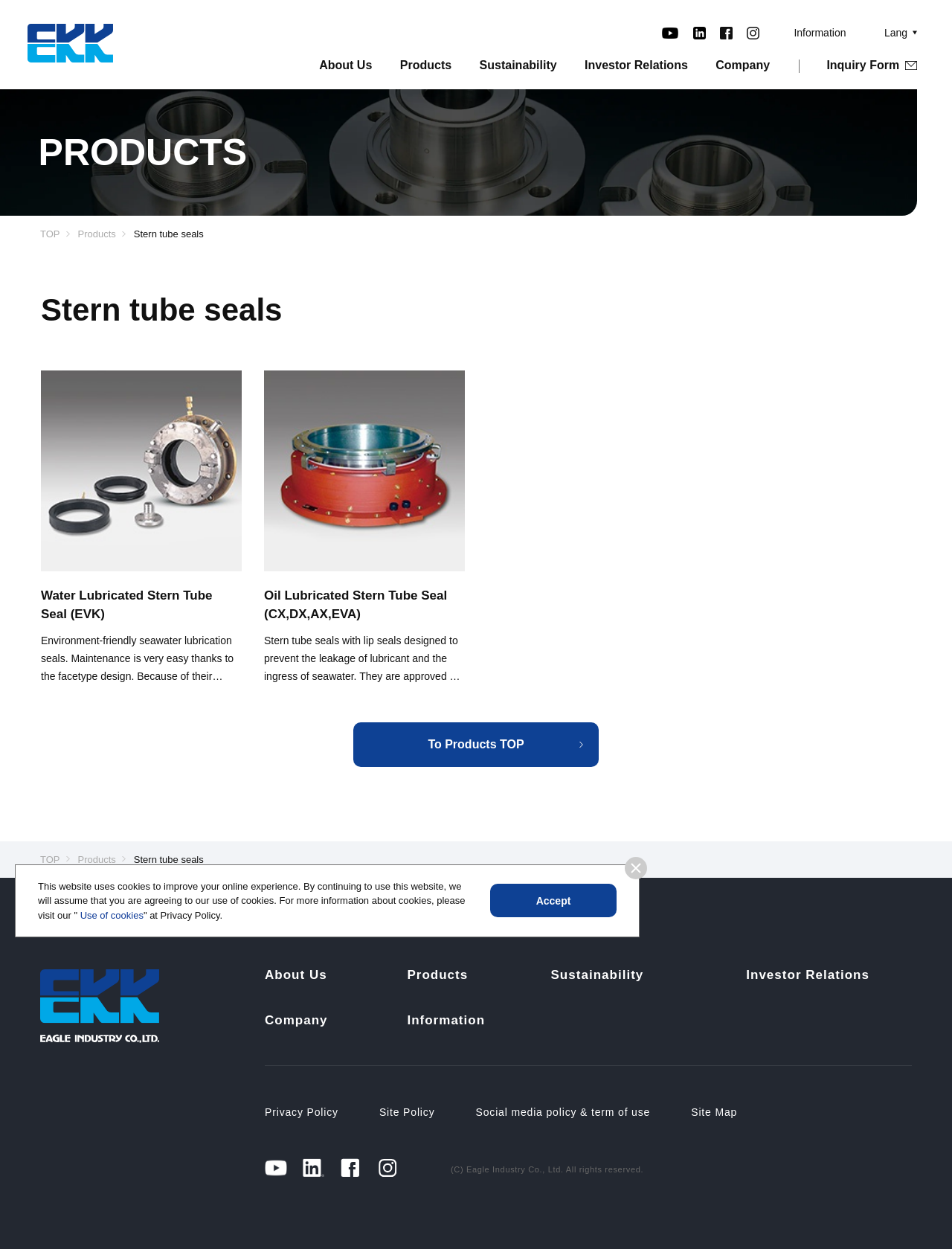Given the element description Products, specify the bounding box coordinates of the corresponding UI element in the format (top-left x, top-left y, bottom-right x, bottom-right y). All values must be between 0 and 1.

[0.082, 0.683, 0.122, 0.692]